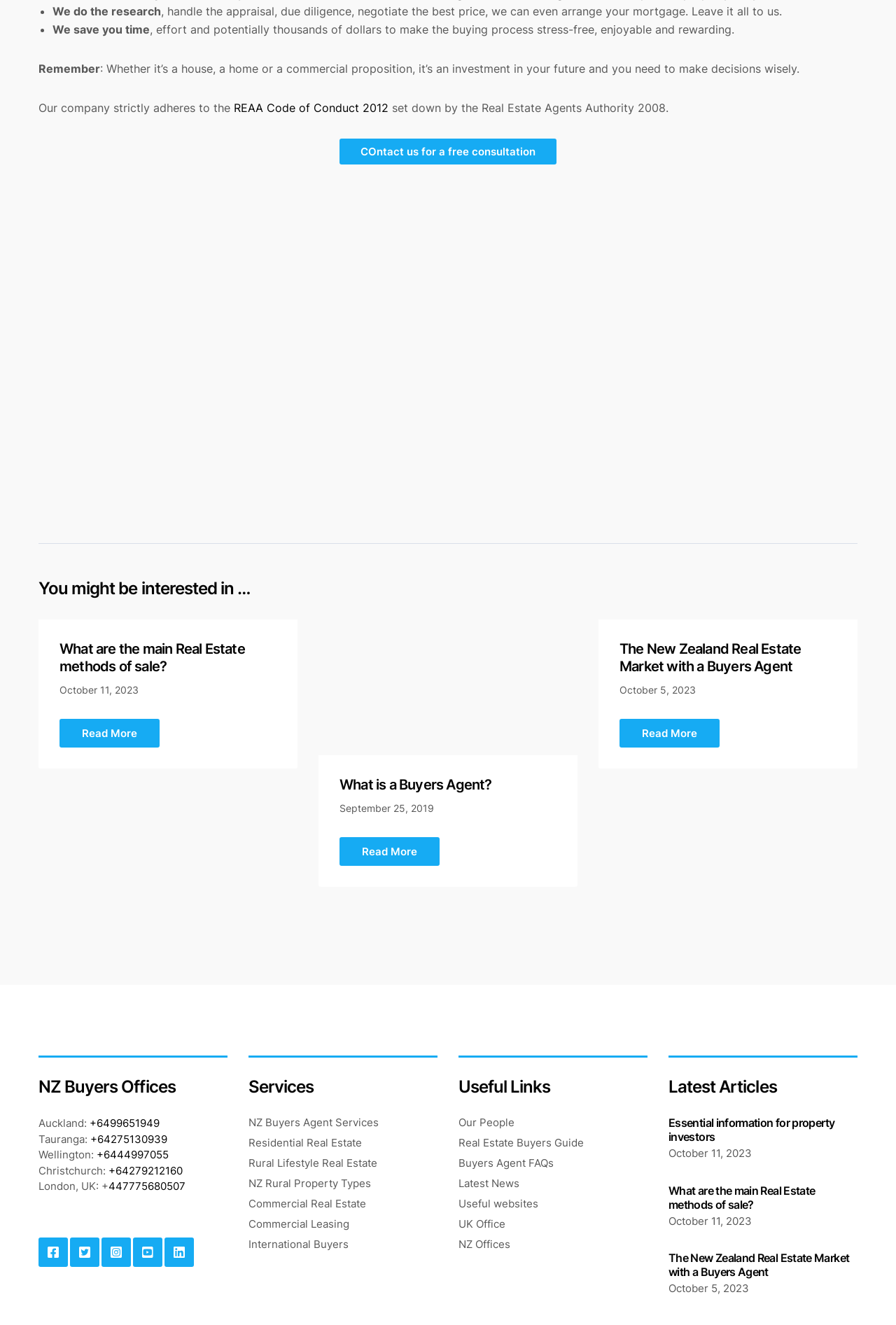Pinpoint the bounding box coordinates of the clickable element needed to complete the instruction: "Read More about what are the main Real Estate methods of sale". The coordinates should be provided as four float numbers between 0 and 1: [left, top, right, bottom].

[0.066, 0.543, 0.178, 0.564]